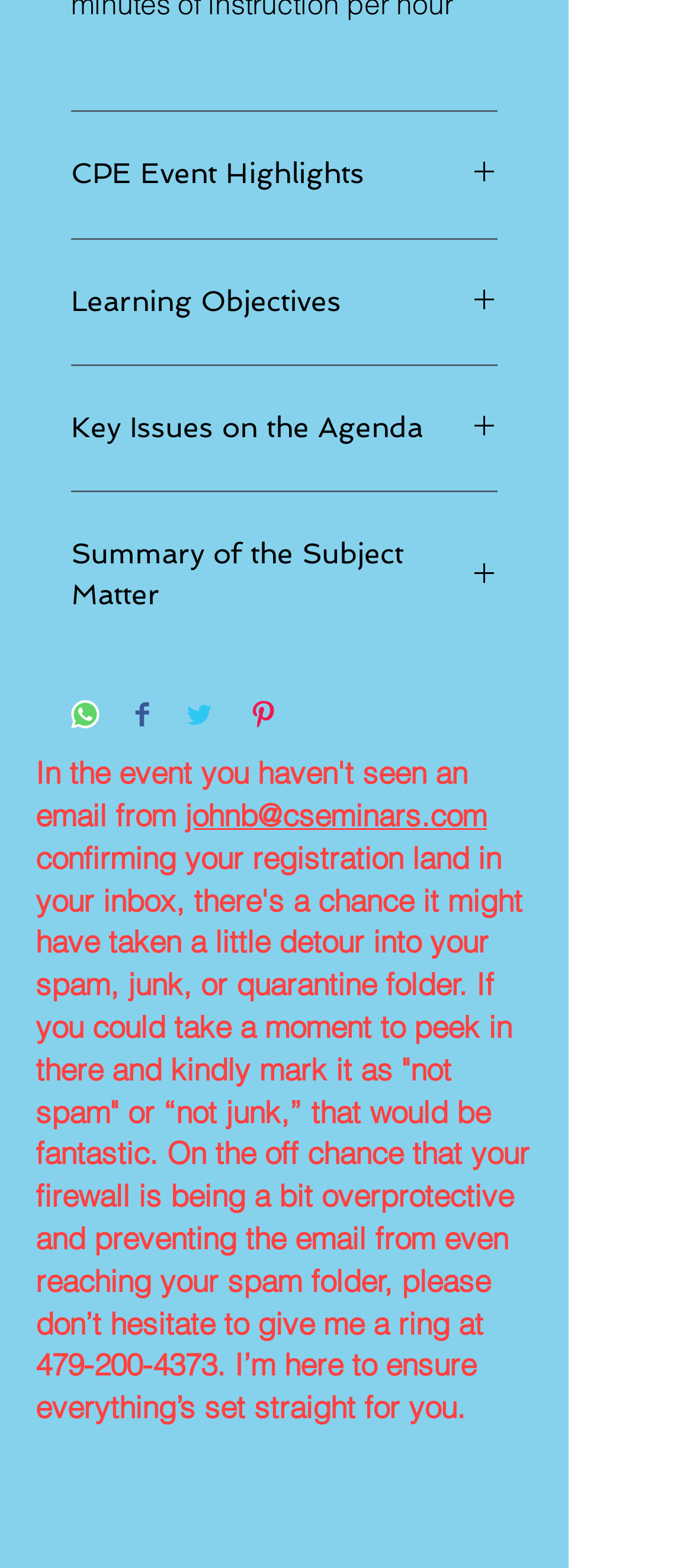Find the bounding box coordinates for the area you need to click to carry out the instruction: "Share on WhatsApp". The coordinates should be four float numbers between 0 and 1, indicated as [left, top, right, bottom].

[0.103, 0.447, 0.144, 0.468]